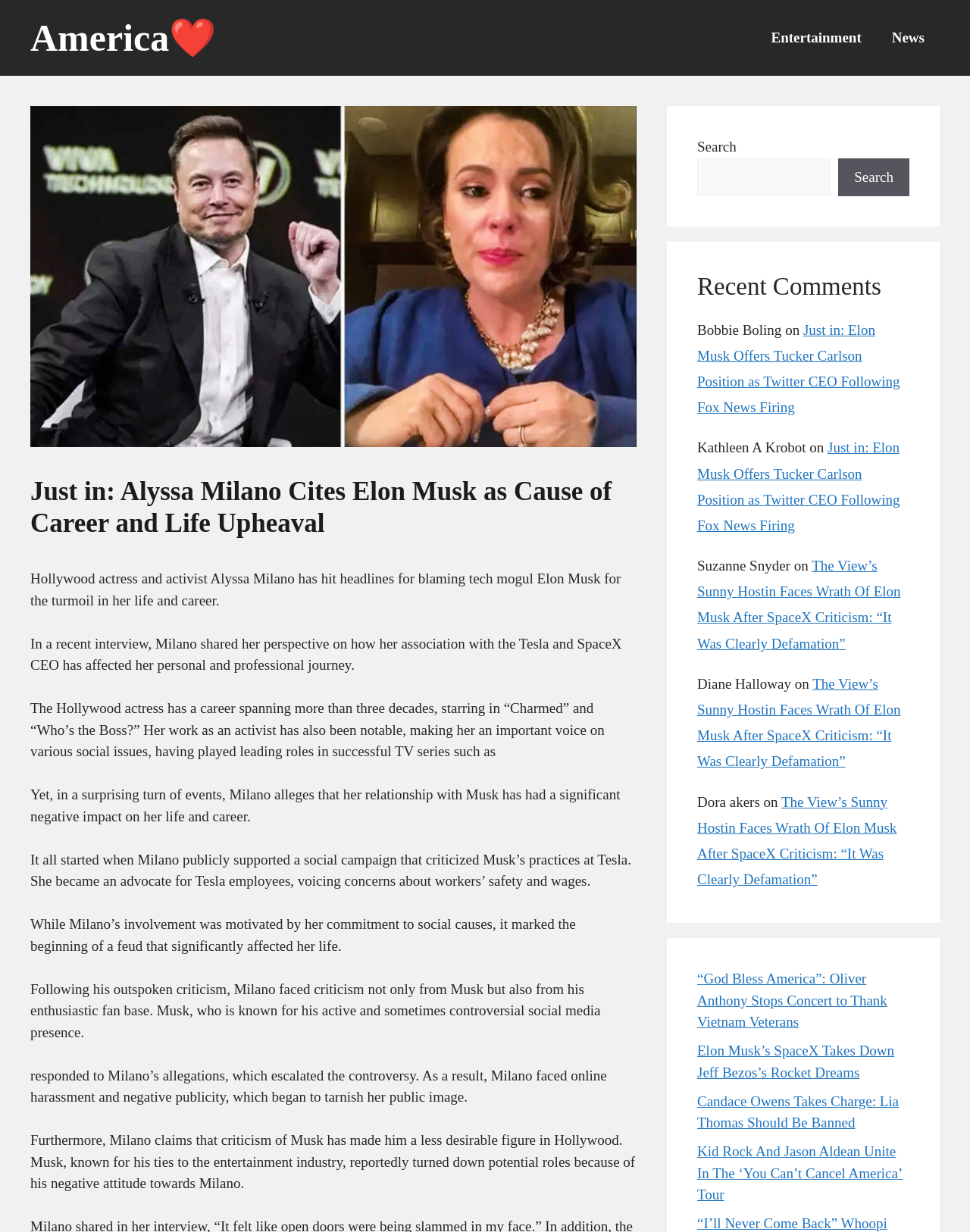Determine the bounding box coordinates of the region that needs to be clicked to achieve the task: "Read recent comments".

[0.719, 0.221, 0.938, 0.245]